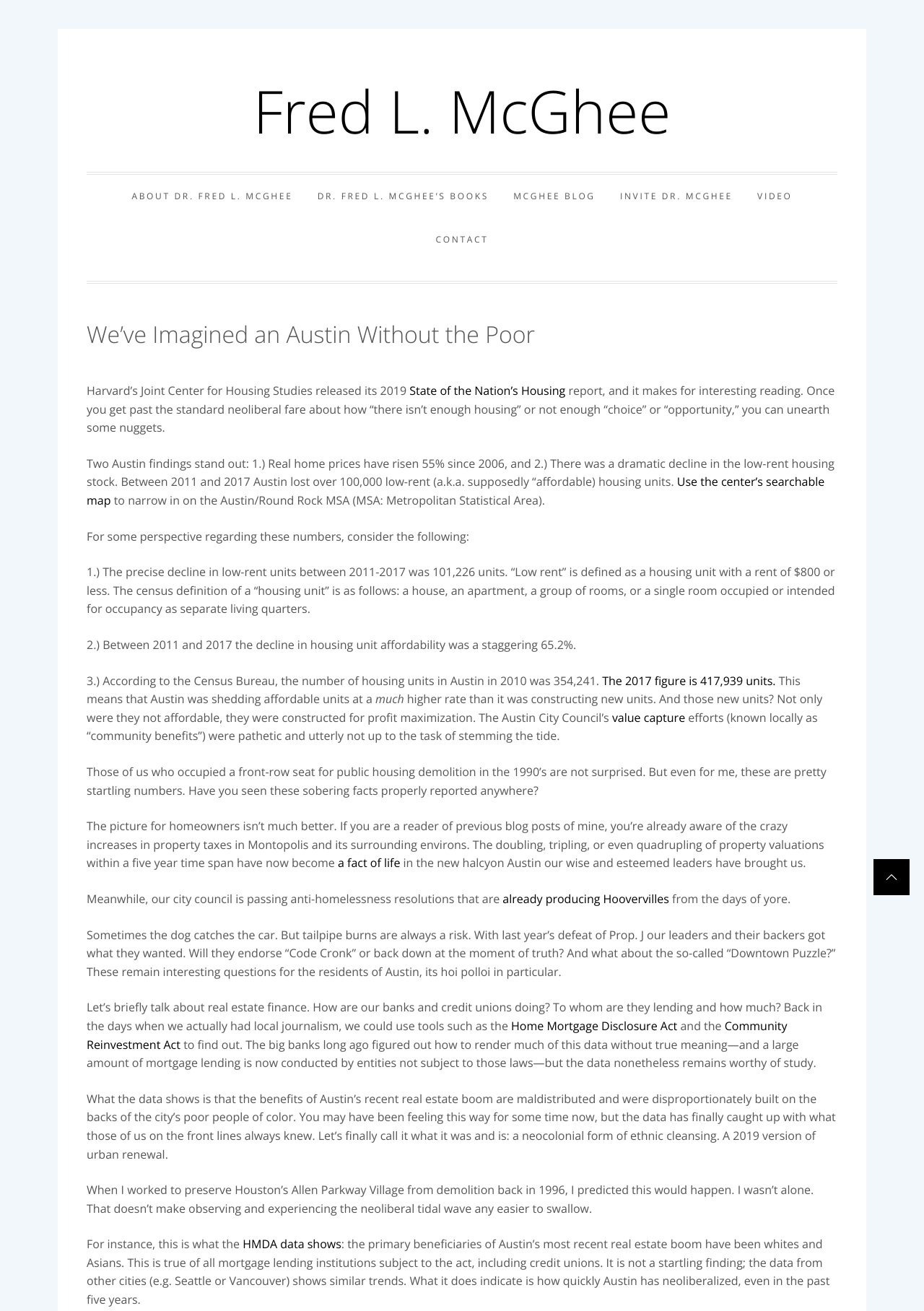Find the bounding box coordinates for the area you need to click to carry out the instruction: "Explore 'Home Mortgage Disclosure Act'". The coordinates should be four float numbers between 0 and 1, indicated as [left, top, right, bottom].

[0.553, 0.776, 0.733, 0.789]